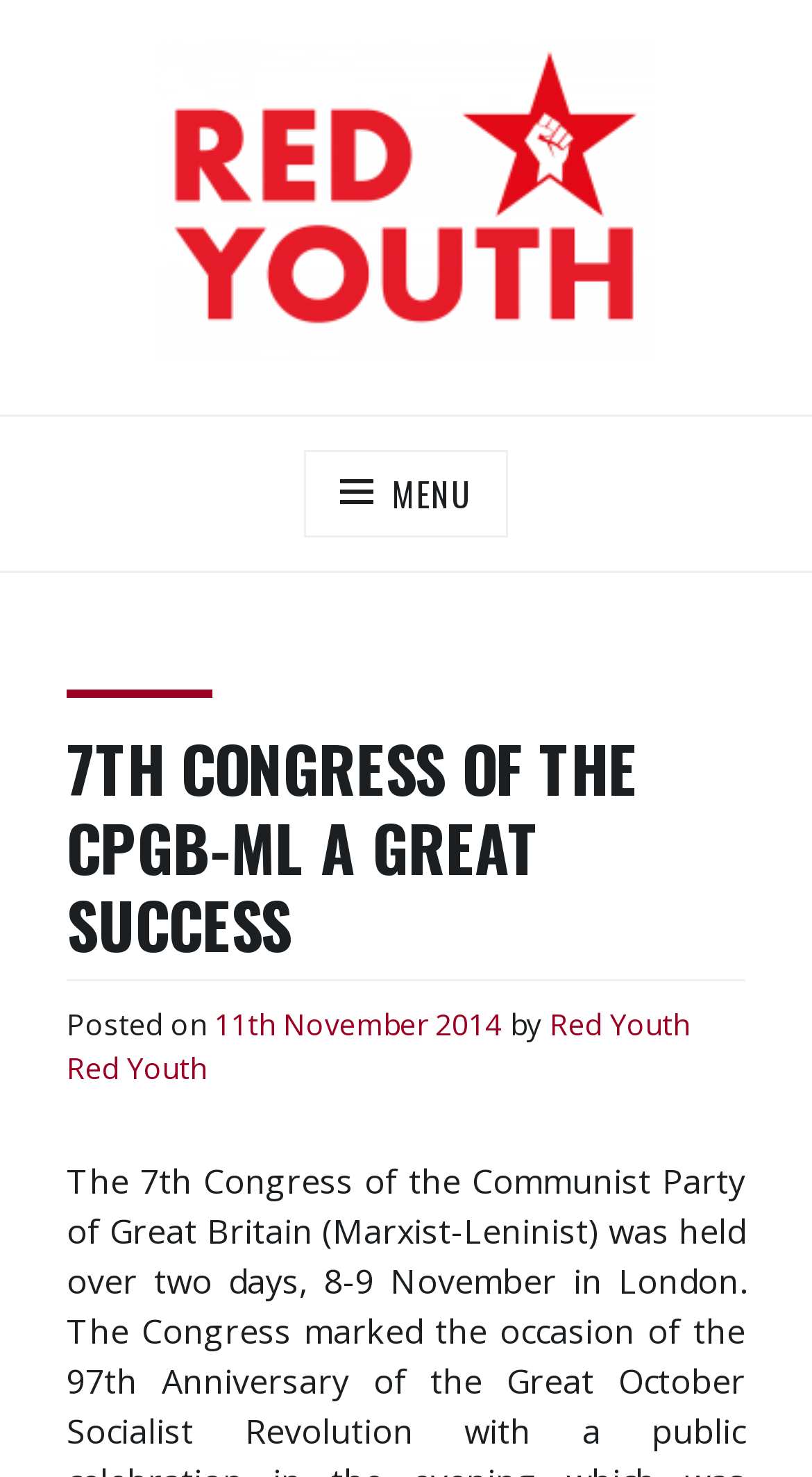Carefully examine the image and provide an in-depth answer to the question: What is the slogan of Red Youth?

The slogan of Red Youth can be found in the StaticText element 'Each one, teach one!' which is likely to be the slogan of the organization.